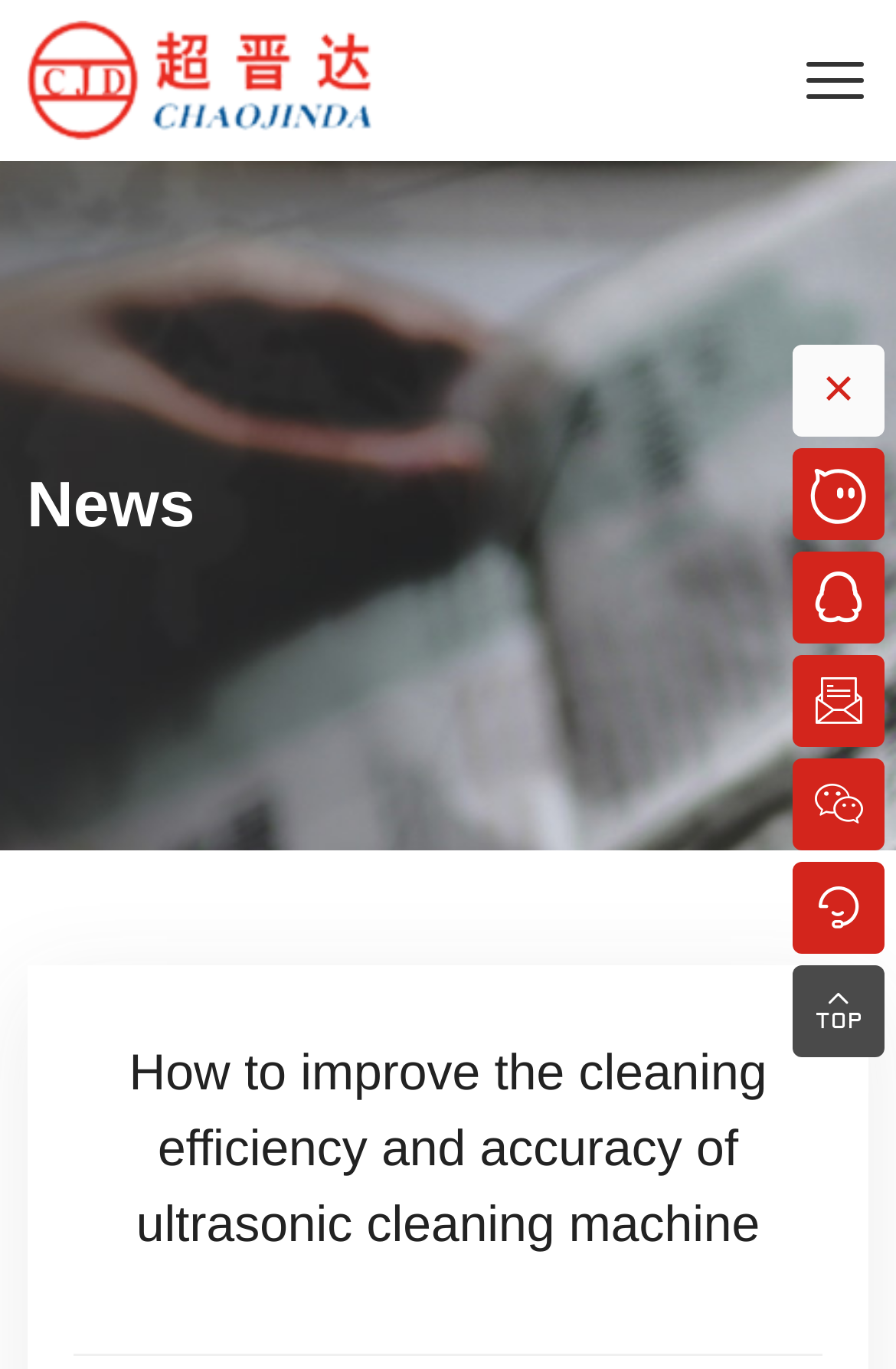Using the information from the screenshot, answer the following question thoroughly:
What is the purpose of the '×' symbol?

The '×' symbol is likely a close button, allowing users to close a window, dialog, or notification, as it is commonly used in web design for this purpose.